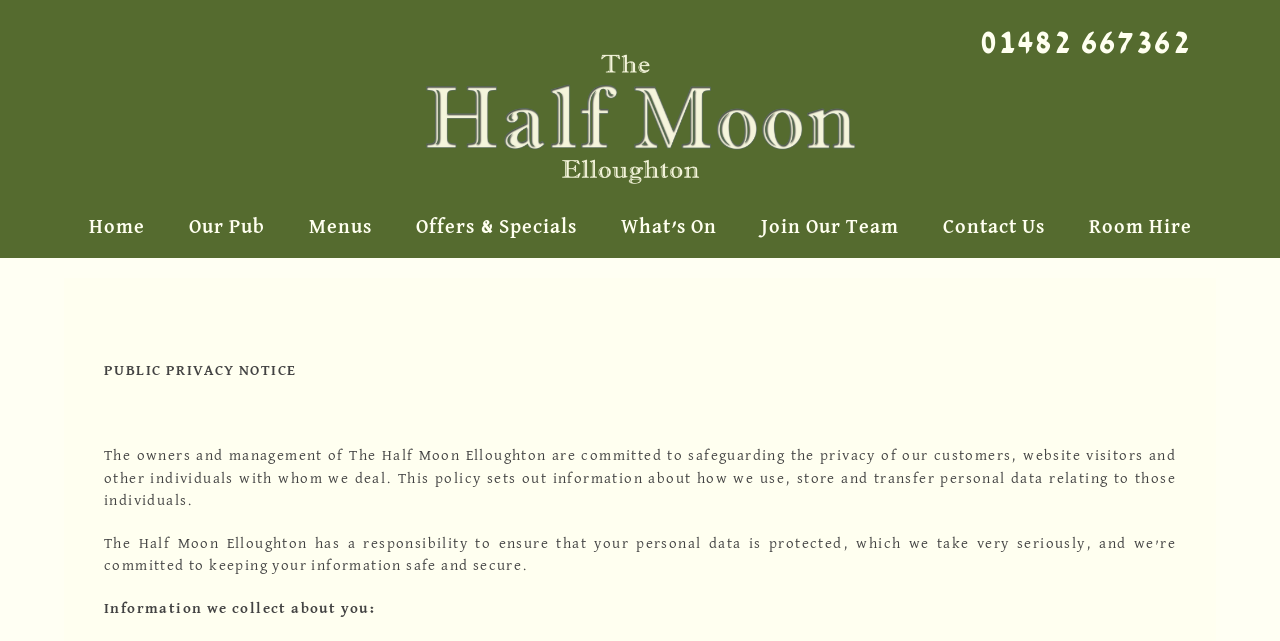Could you indicate the bounding box coordinates of the region to click in order to complete this instruction: "Call the phone number".

[0.766, 0.041, 0.93, 0.094]